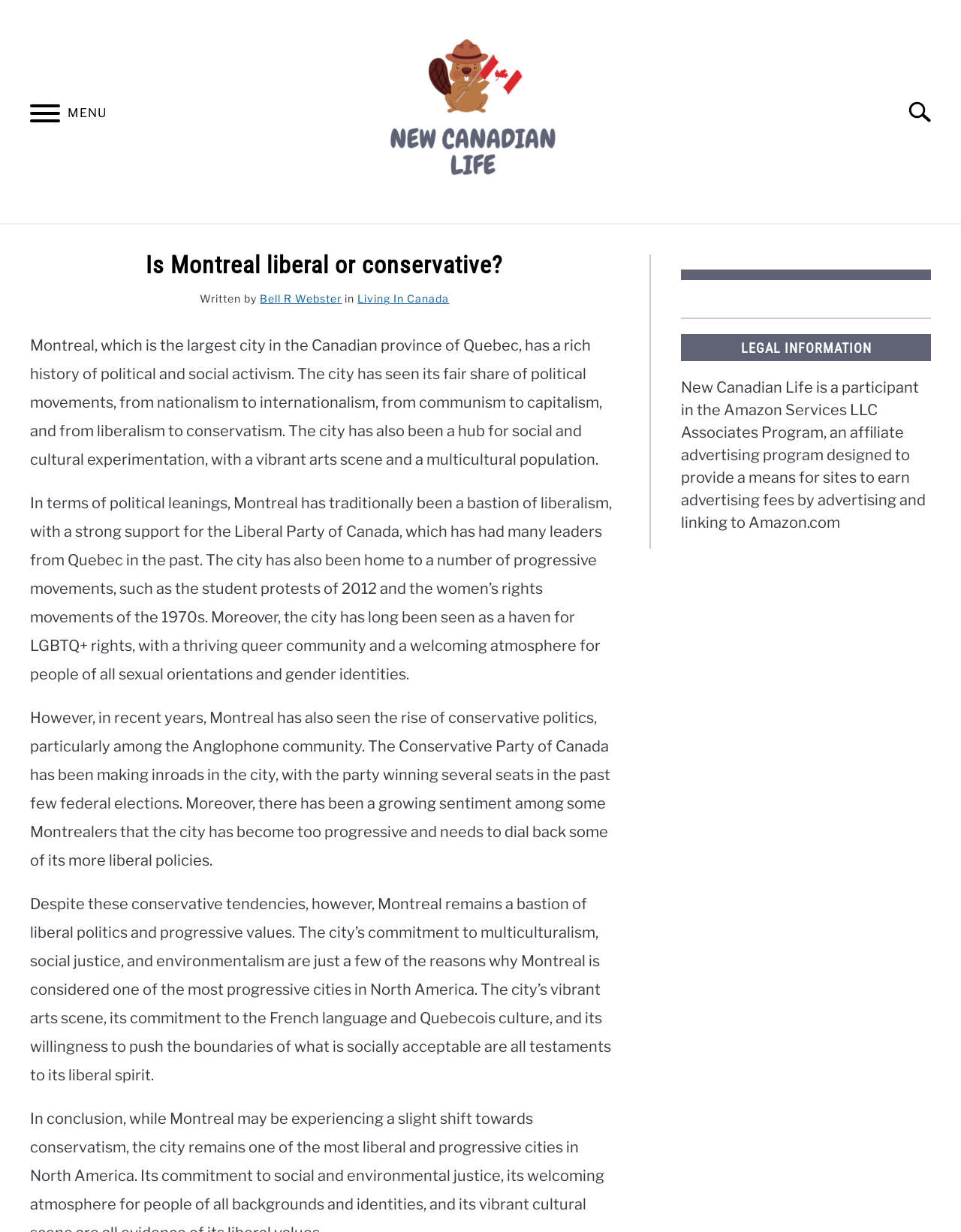Determine the bounding box coordinates for the area that needs to be clicked to fulfill this task: "Search for something". The coordinates must be given as four float numbers between 0 and 1, i.e., [left, top, right, bottom].

[0.93, 0.069, 1.0, 0.112]